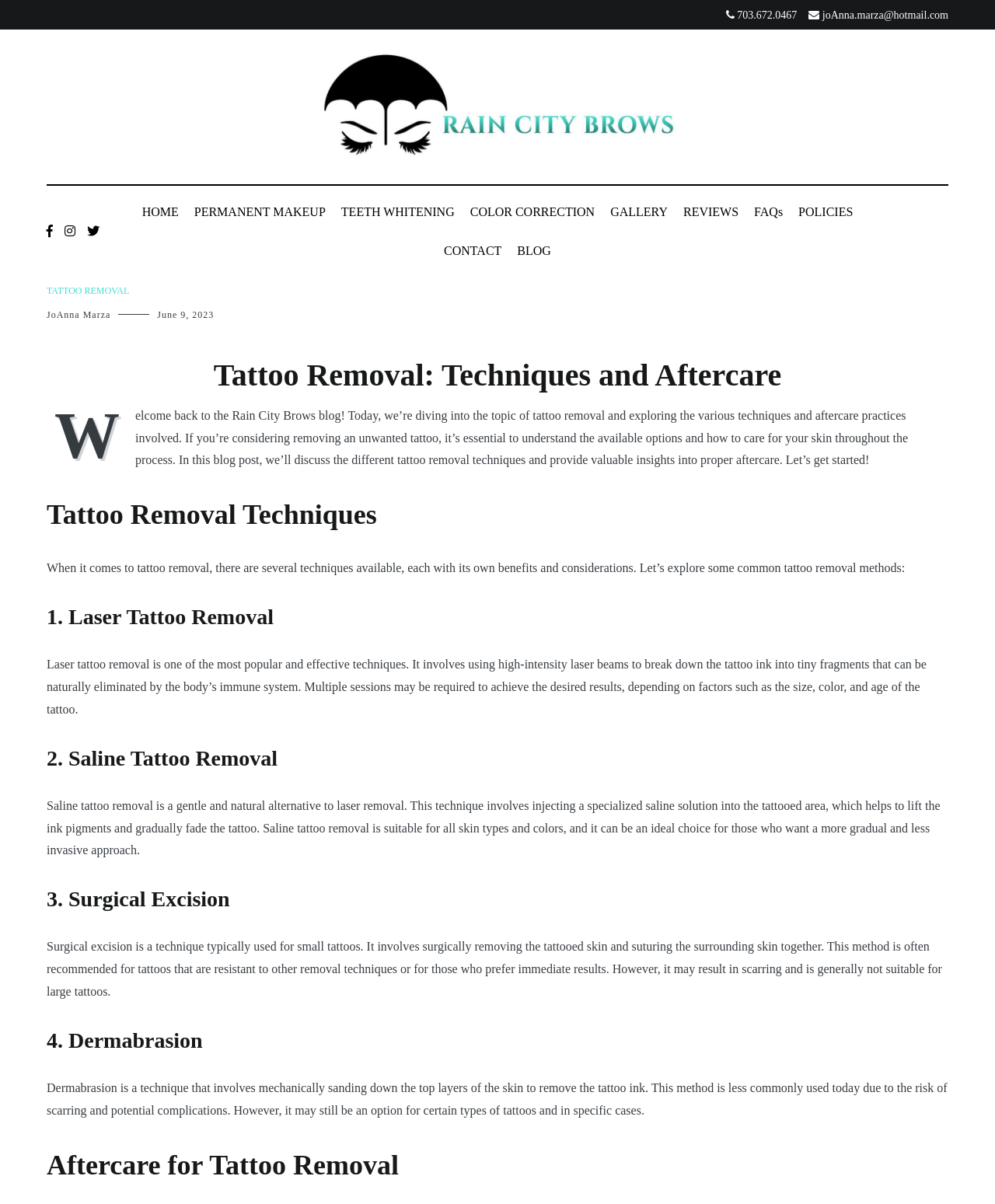Please identify the bounding box coordinates of the element that needs to be clicked to execute the following command: "Contact via email". Provide the bounding box using four float numbers between 0 and 1, formatted as [left, top, right, bottom].

[0.813, 0.008, 0.953, 0.017]